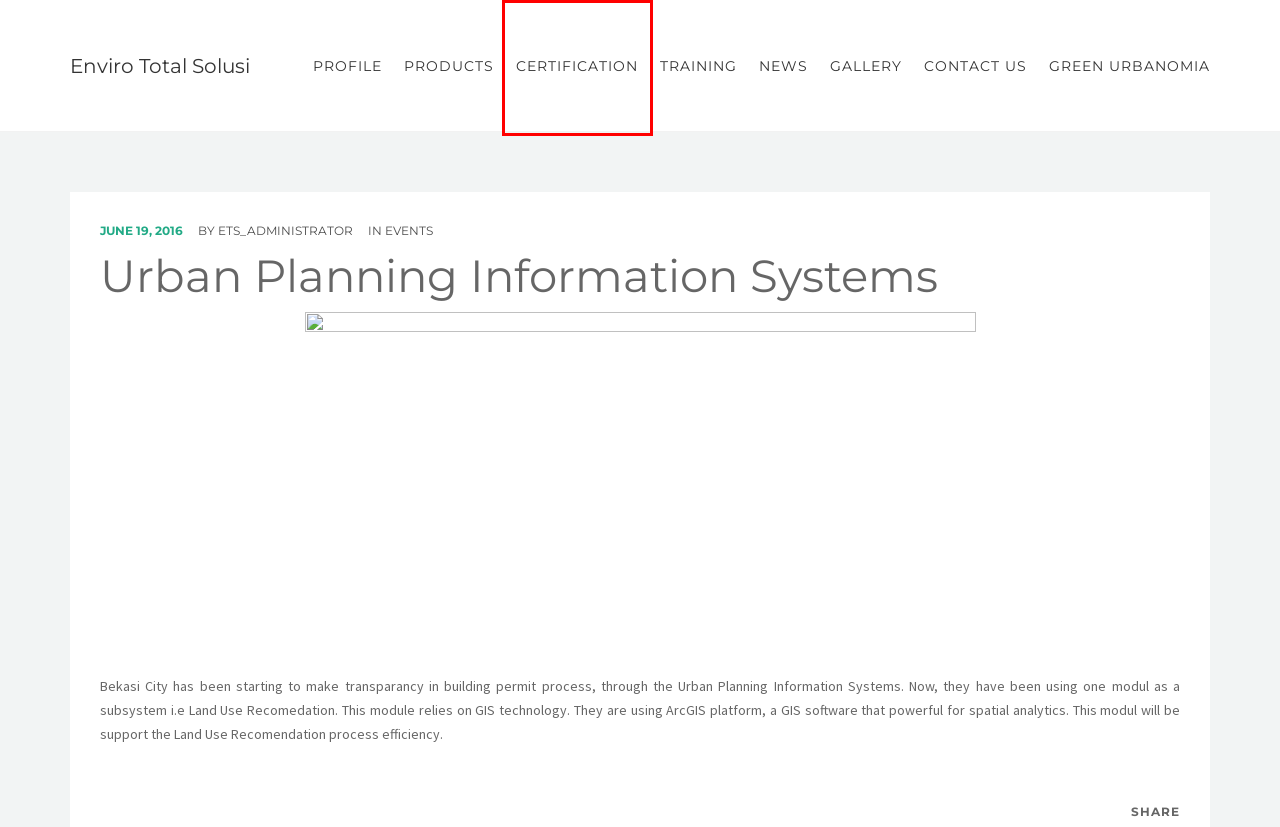You have a screenshot of a webpage with a red rectangle bounding box around an element. Identify the best matching webpage description for the new page that appears after clicking the element in the bounding box. The descriptions are:
A. Urban Resilience - Enviro Total Solusi
B. Home - Enviro Total Solusi - Learning to Solve · Solving to learn -
C. Events Archives - Enviro Total Solusi
D. Contact Us - Enviro Total Solusi
E. News - Enviro Total Solusi
F. ETS Operation Director
G. Business of Property vs Environmental Carrying Capacity - Enviro Total Solusi
H. Enviro Total Solusi – The Best Training Partner

H